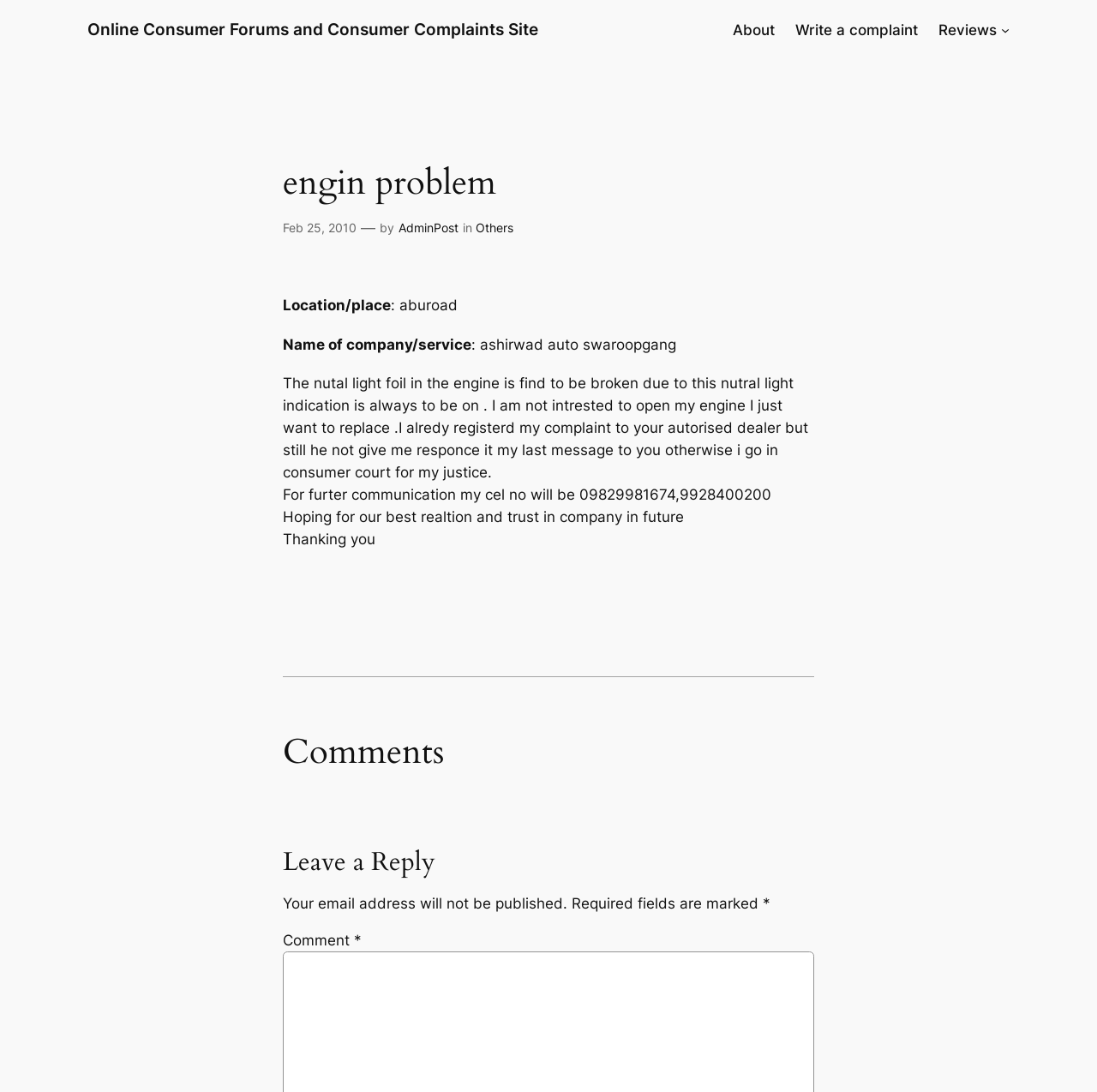Who wrote the complaint?
Using the visual information, respond with a single word or phrase.

AdminPost